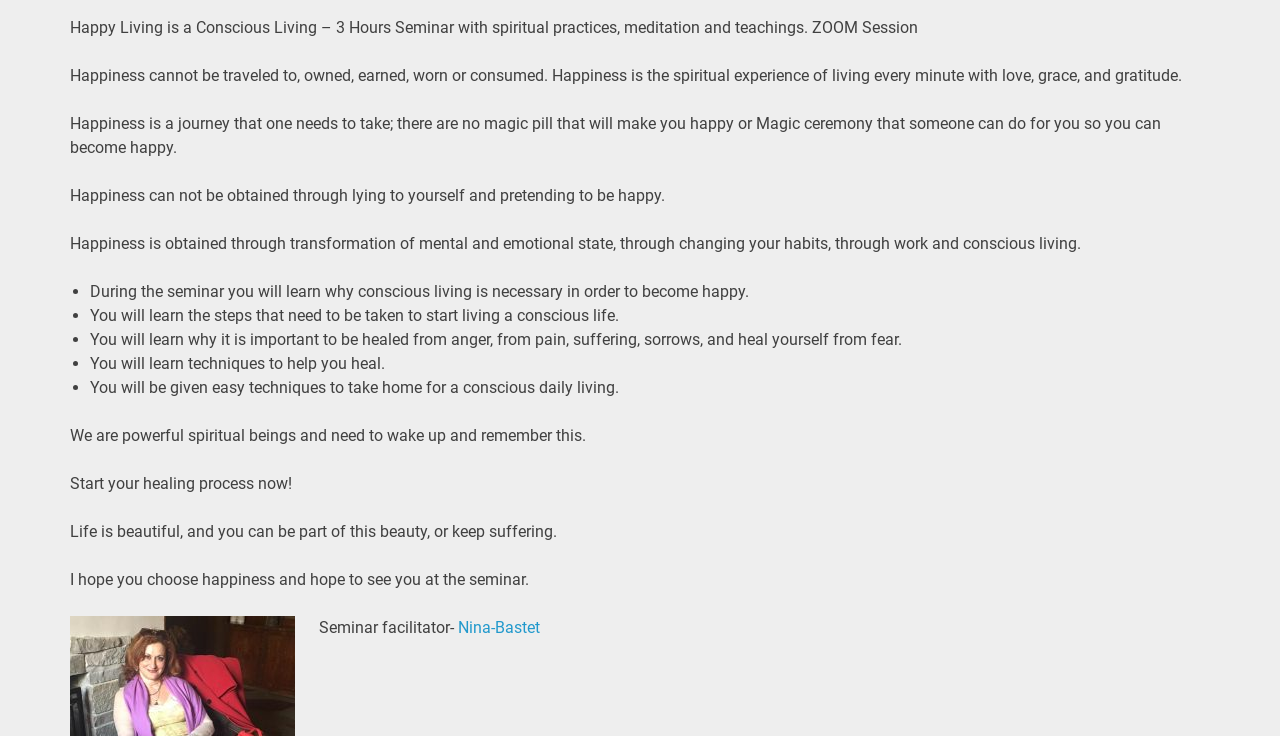What is the title of the seminar mentioned on this webpage?
Using the image as a reference, answer with just one word or a short phrase.

Happy Living is a Conscious Living